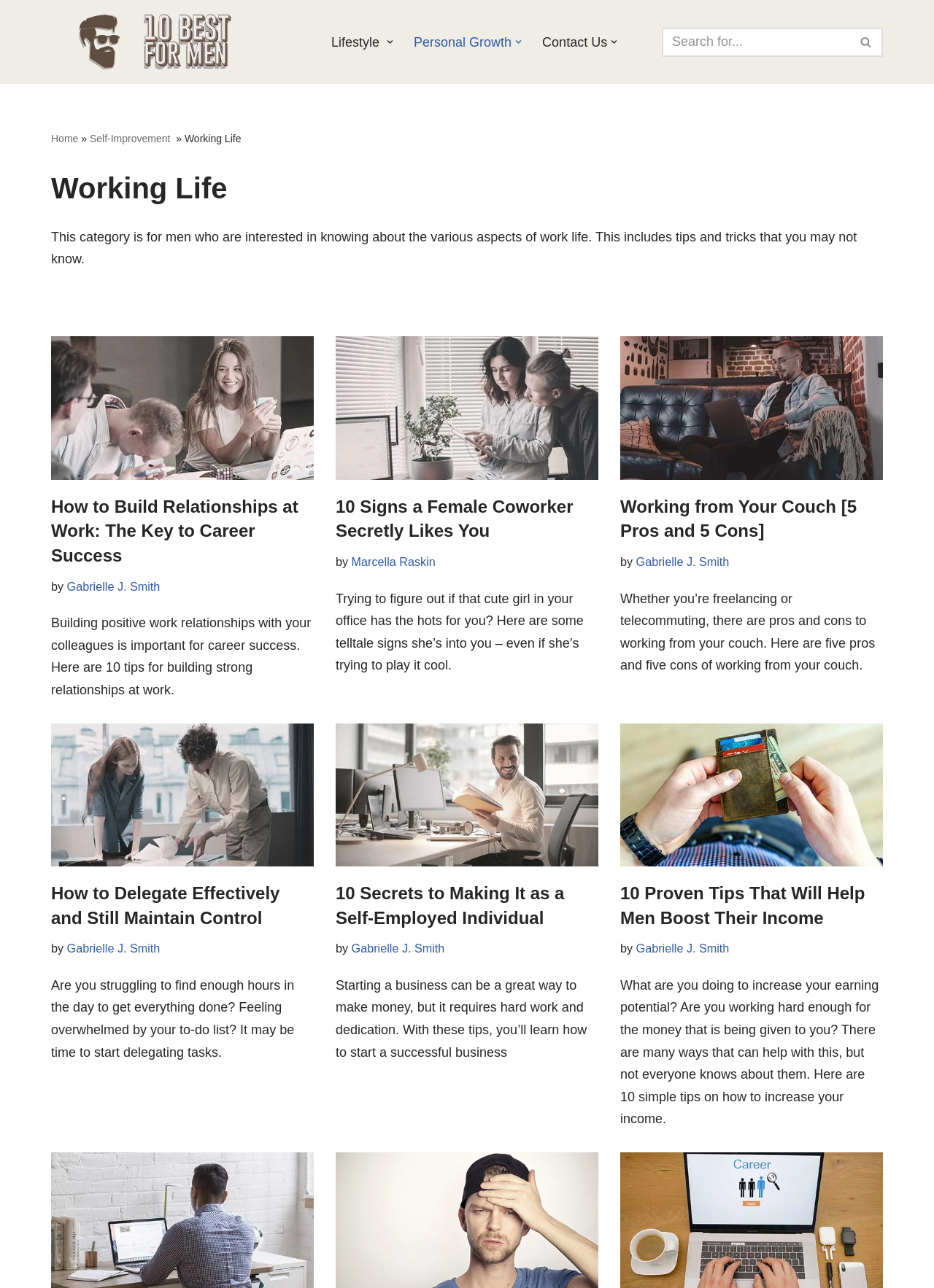What is the topic of the first article?
Based on the image, answer the question with as much detail as possible.

The first article on the webpage is about 'How to Build Relationships at Work' which is mentioned in the heading and also in the description of the article.